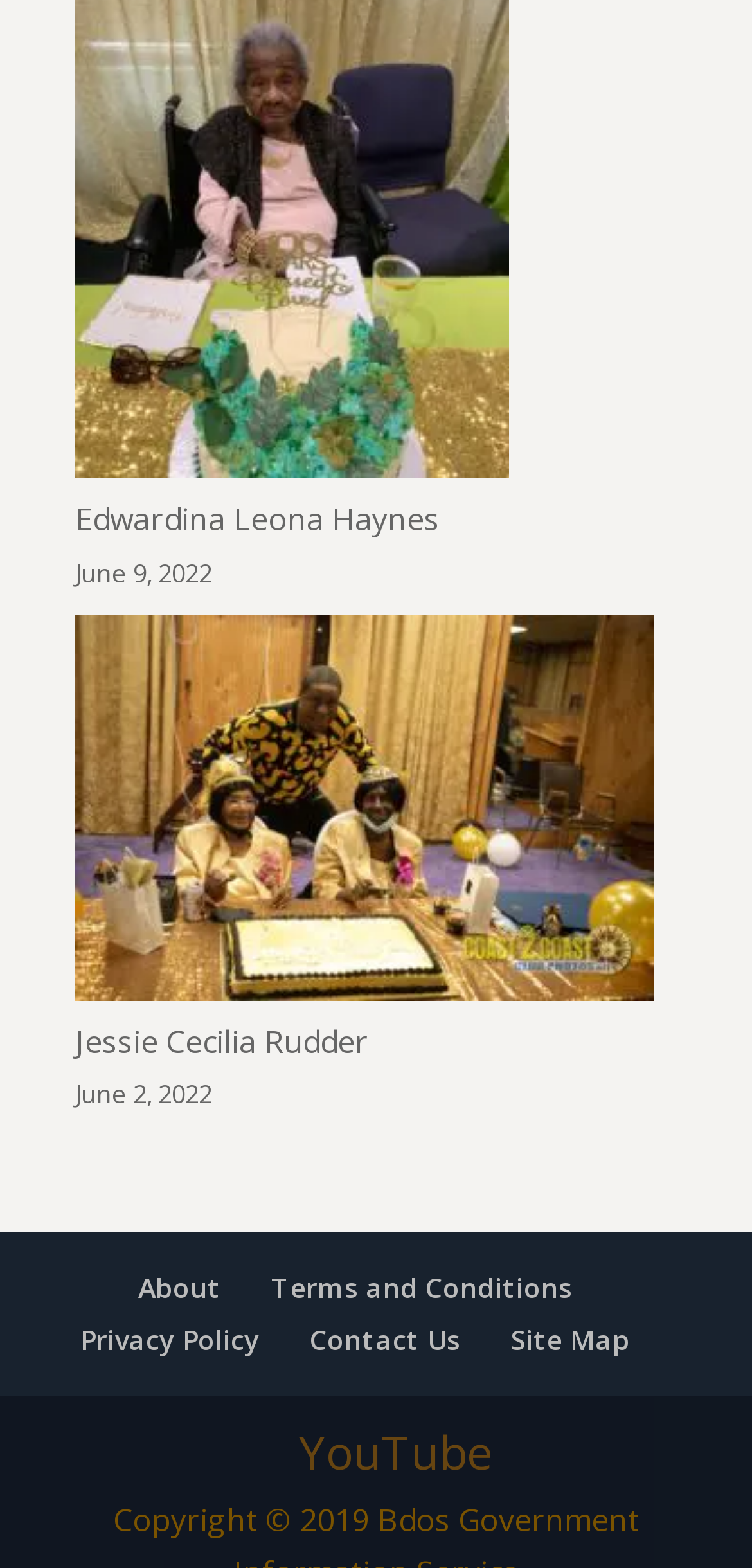What is the position of the 'YouTube' link?
Based on the image, answer the question in a detailed manner.

I analyzed the bounding box coordinates of the 'YouTube' link and found that its y1 and y2 values are larger than those of other links, indicating it is located at the bottom of the page. Its x1 and x2 values are also larger than those of other links, indicating it is located at the right side of the page.